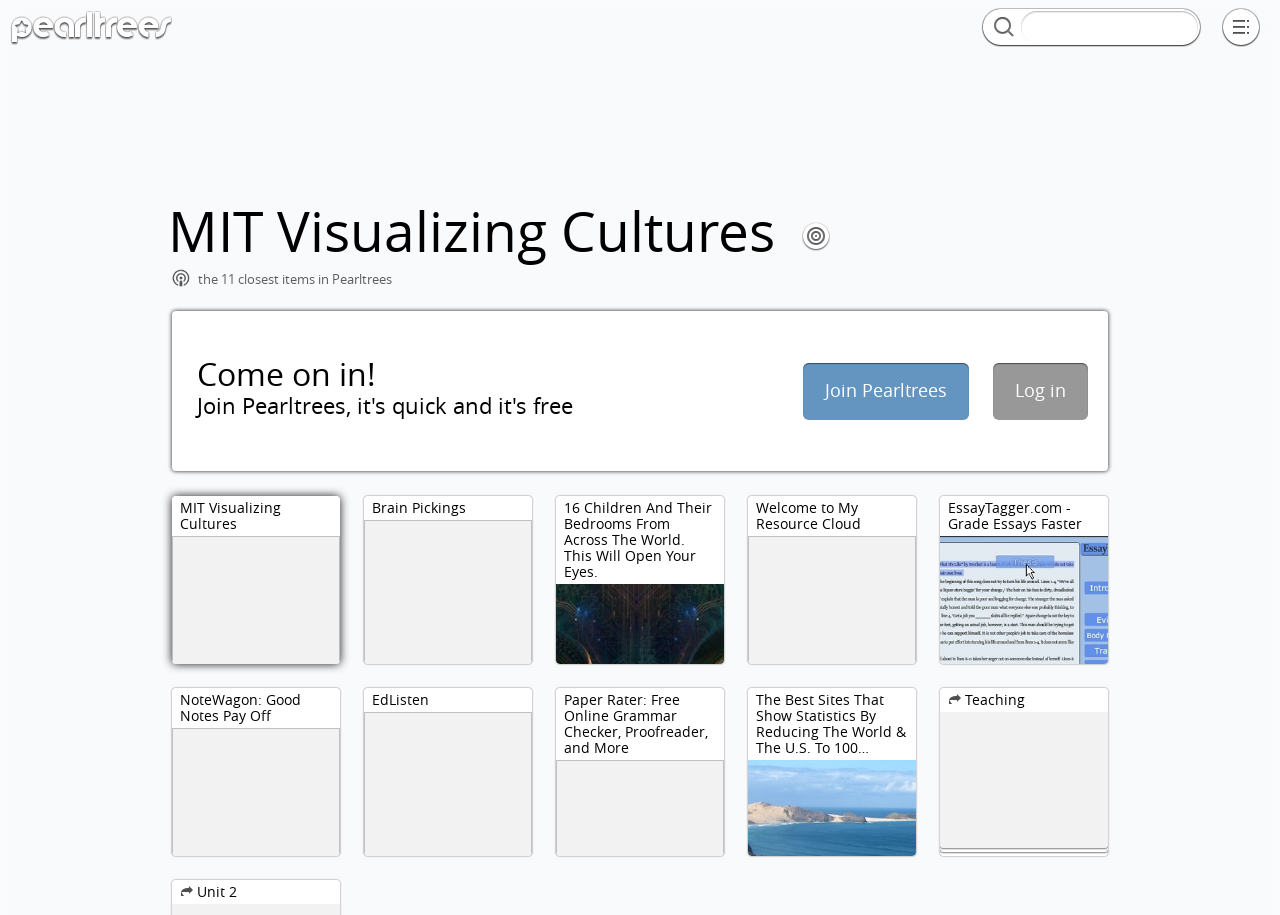Determine the bounding box coordinates for the UI element matching this description: "Pearltrees".

[0.773, 0.0, 0.796, 0.059]